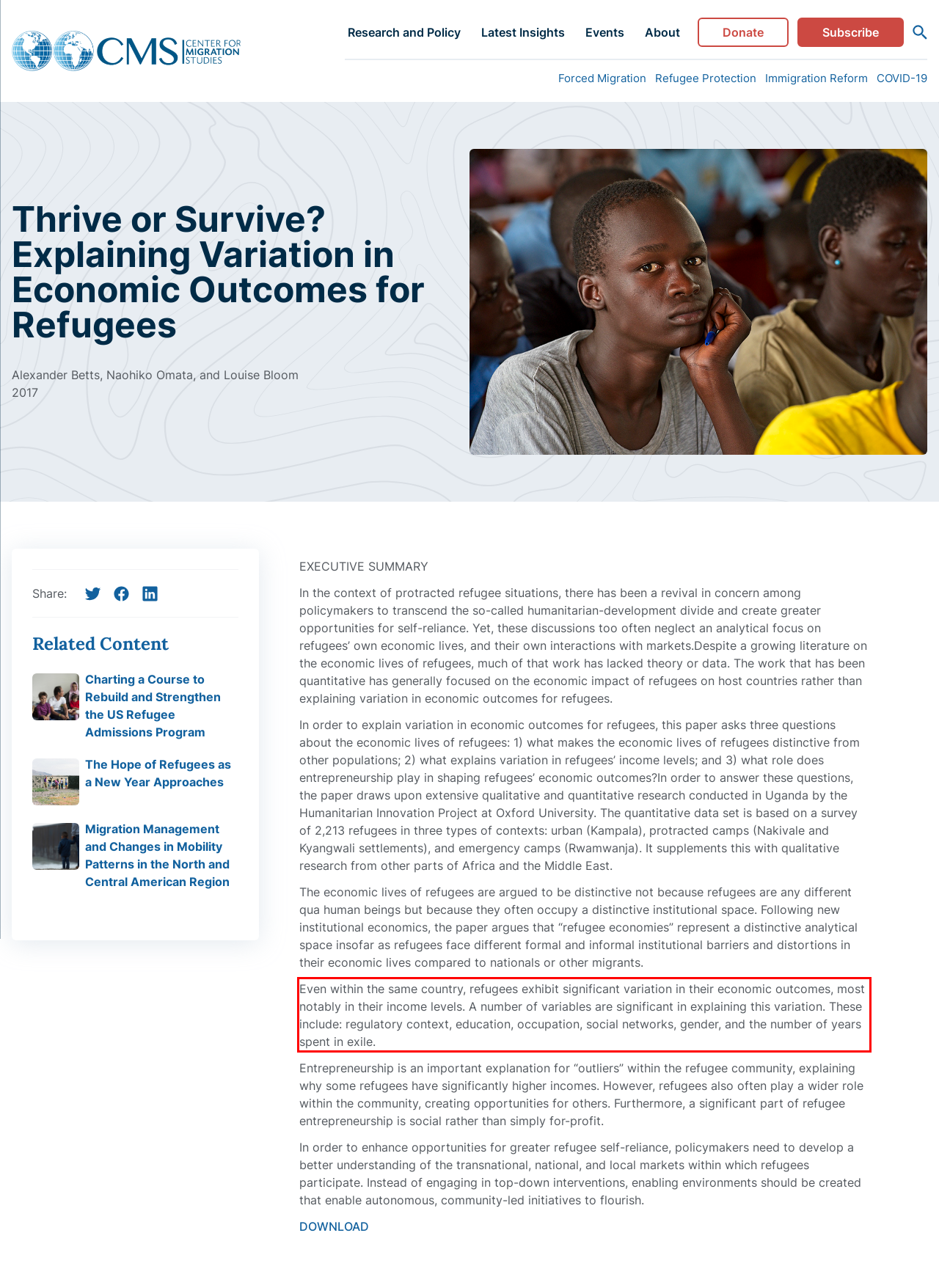Examine the webpage screenshot, find the red bounding box, and extract the text content within this marked area.

Even within the same country, refugees exhibit significant variation in their economic outcomes, most notably in their income levels. A number of variables are significant in explaining this variation. These include: regulatory context, education, occupation, social networks, gender, and the number of years spent in exile.